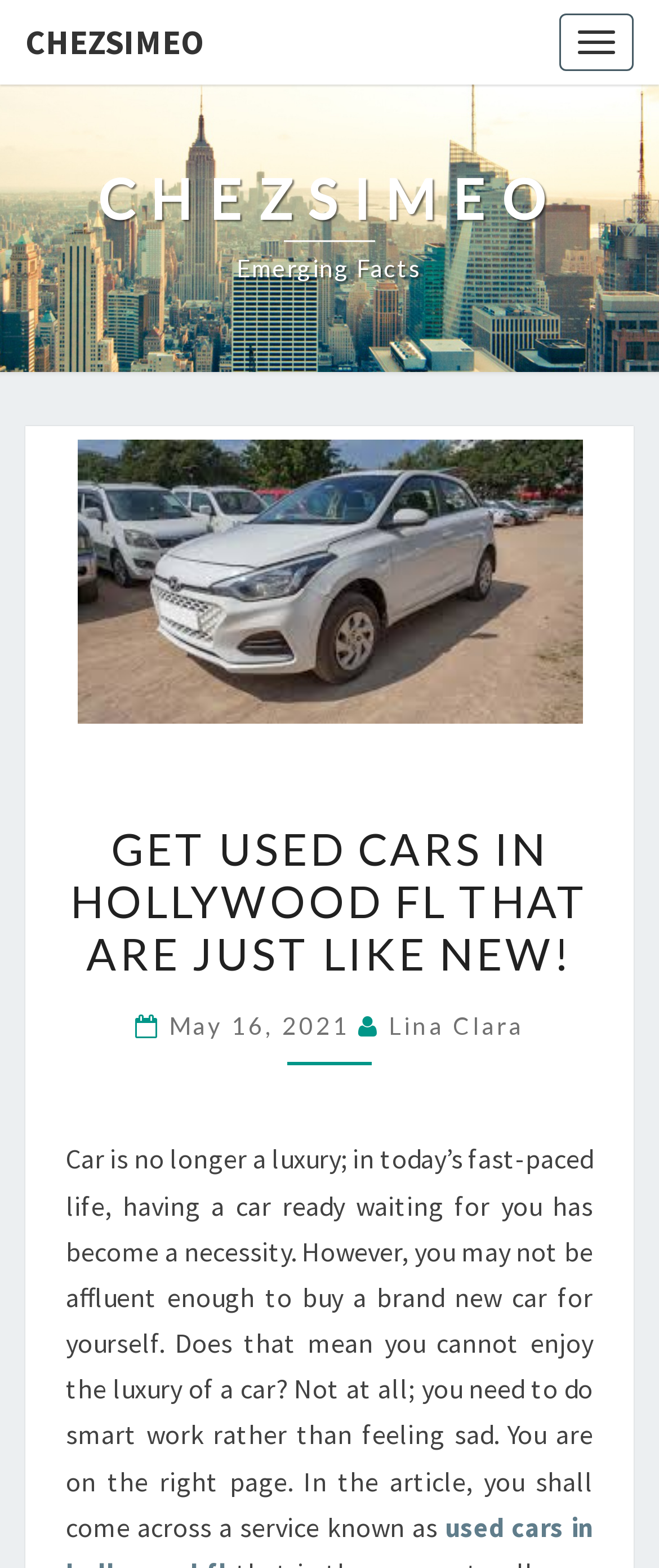Given the element description "Chezsimeo" in the screenshot, predict the bounding box coordinates of that UI element.

[0.0, 0.0, 0.349, 0.054]